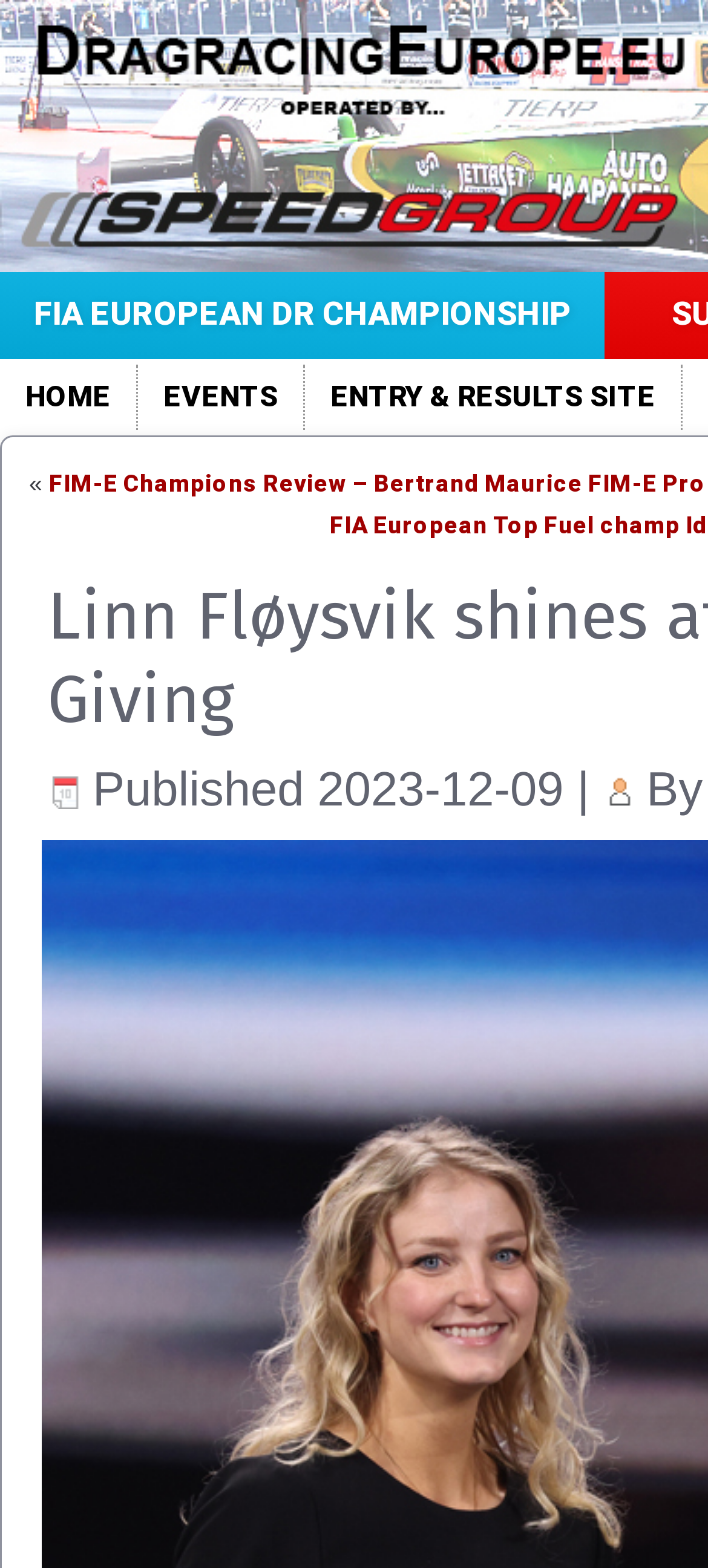Look at the image and write a detailed answer to the question: 
What is the date of the published article?

I looked at the article metadata and found the date '2023-12-09' which is the publication date of the article.